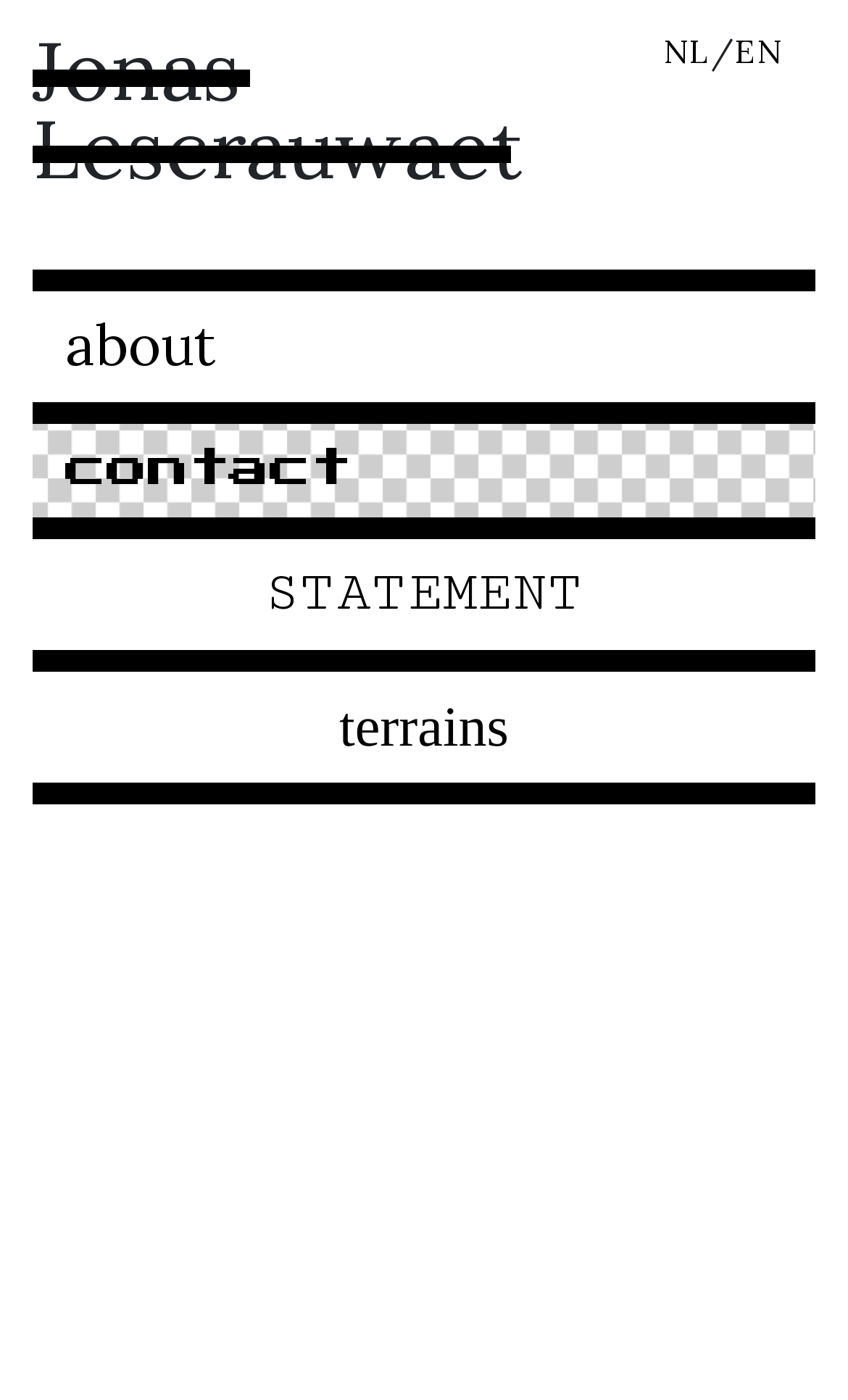Determine the bounding box for the described UI element: "about".

[0.077, 0.22, 0.256, 0.272]